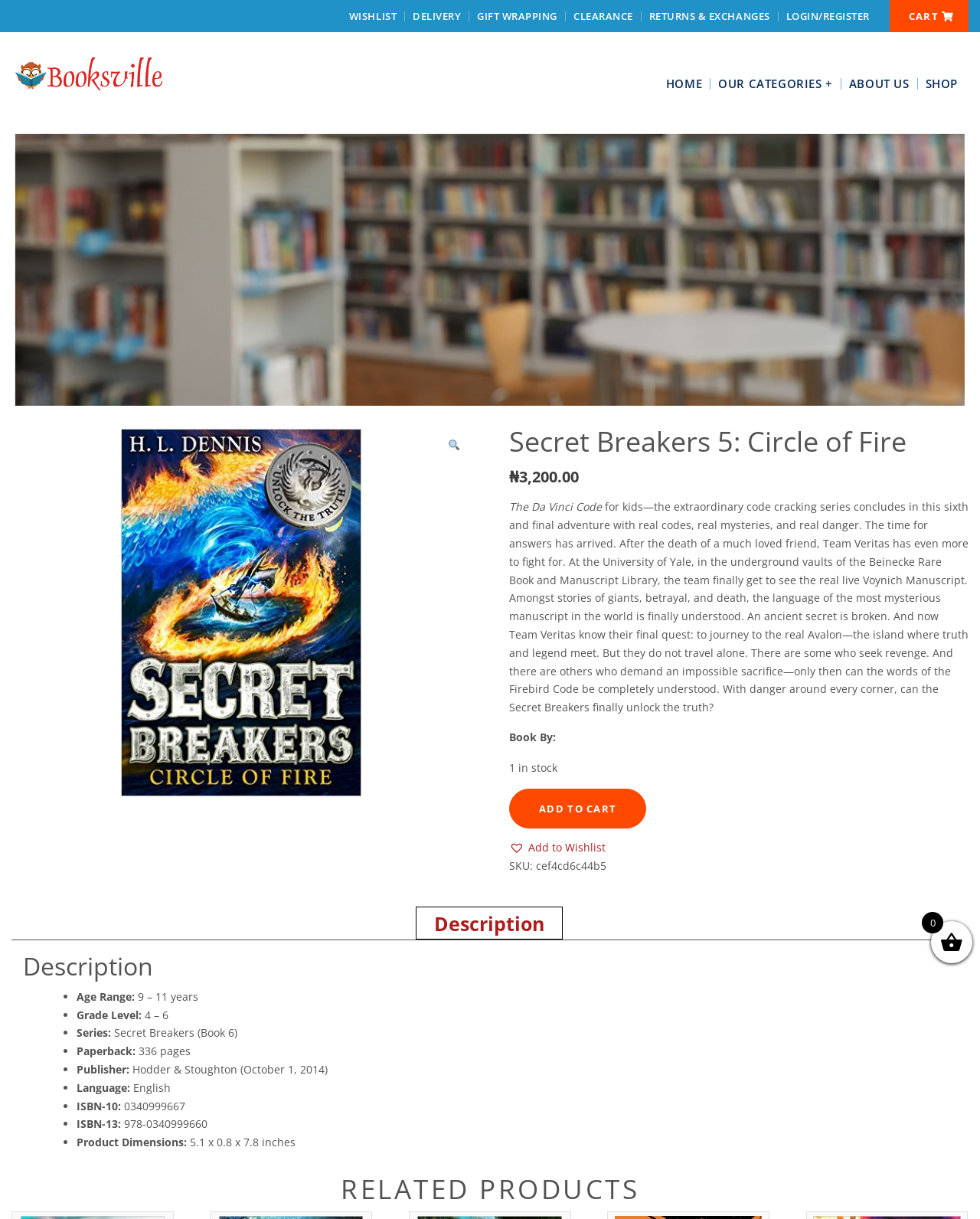Please determine the bounding box coordinates of the element's region to click in order to carry out the following instruction: "View the 'RELATED PRODUCTS'". The coordinates should be four float numbers between 0 and 1, i.e., [left, top, right, bottom].

[0.012, 0.962, 0.988, 0.989]